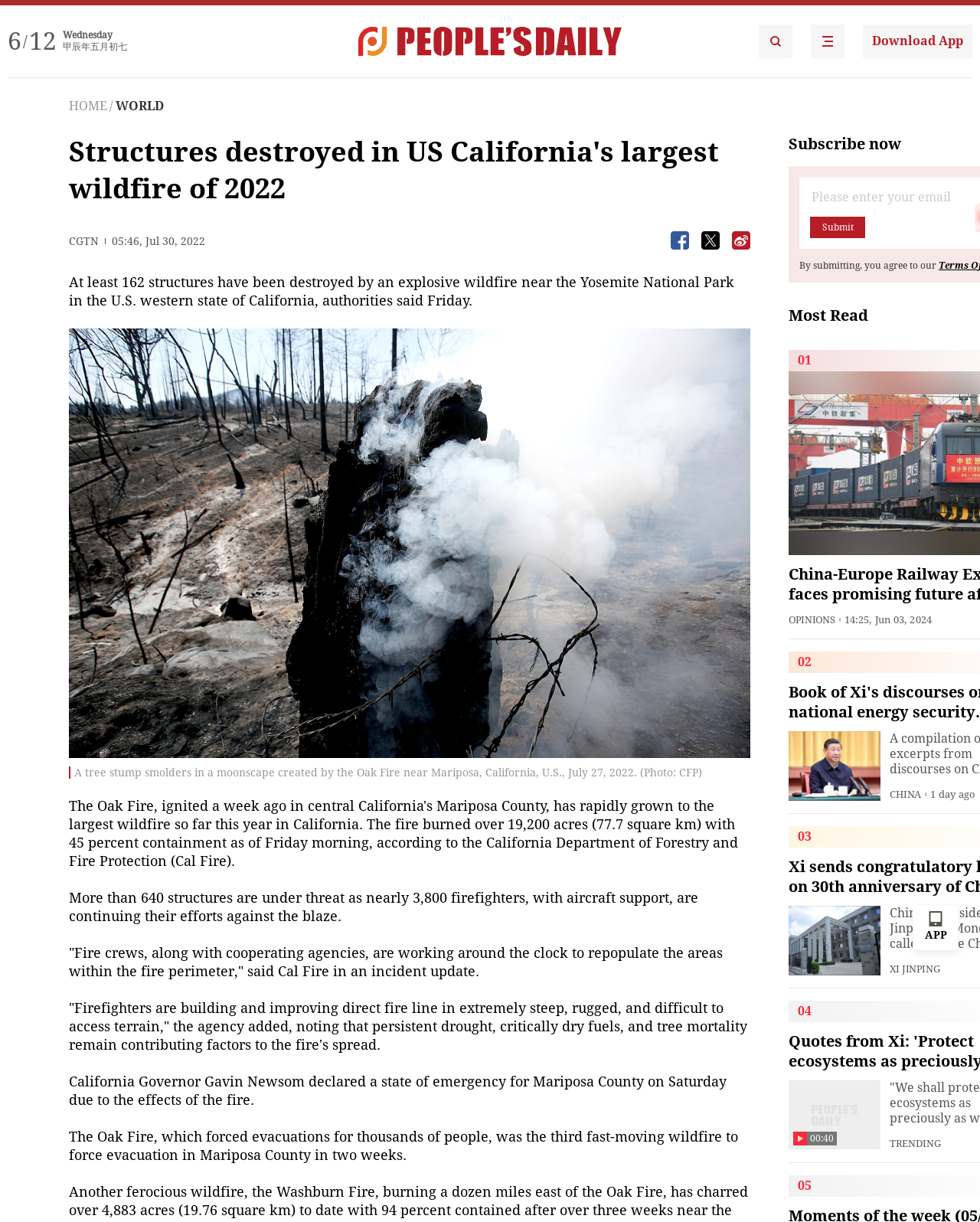By analyzing the image, answer the following question with a detailed response: What is the name of the news organization?

The news organization is People's Daily, which is evident from the logo and the app link at the top of the webpage.